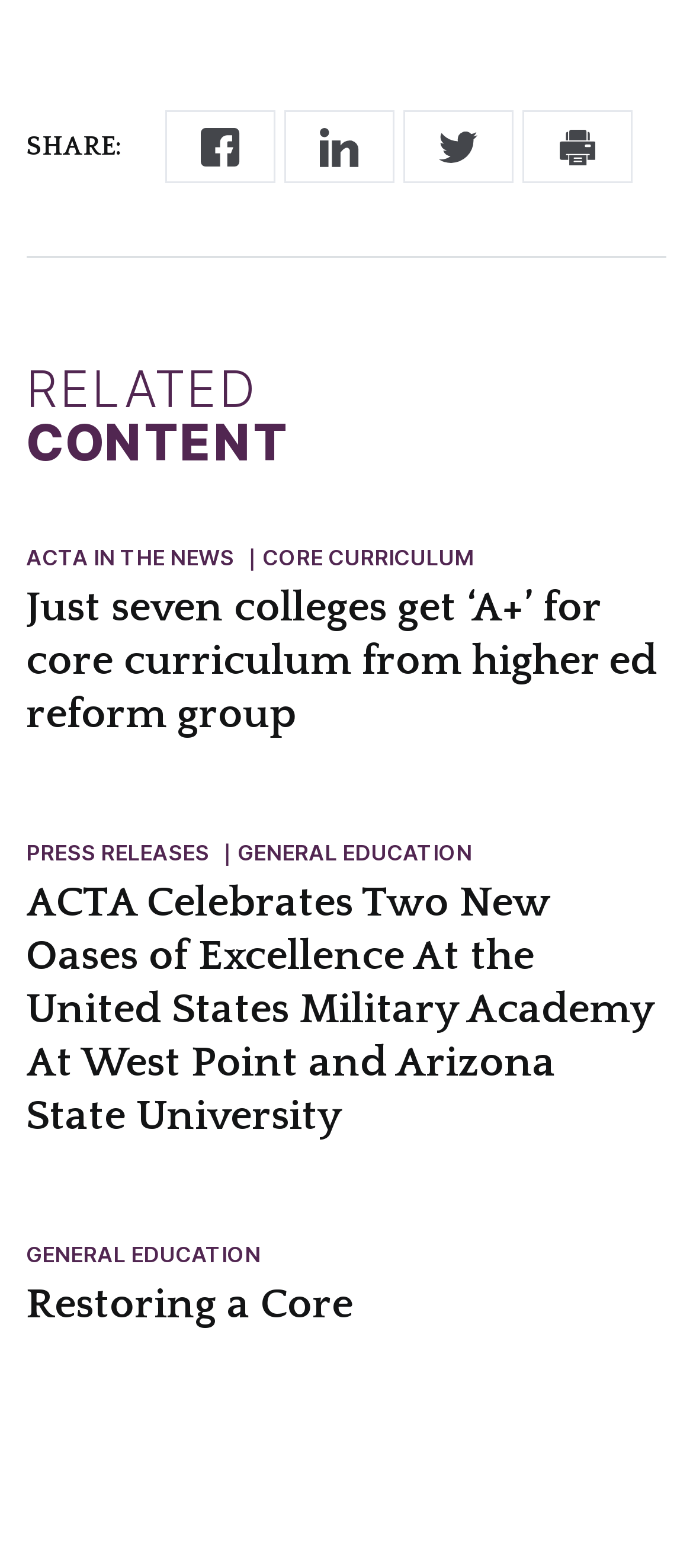Please specify the bounding box coordinates for the clickable region that will help you carry out the instruction: "Click the first share link".

[0.241, 0.072, 0.395, 0.116]